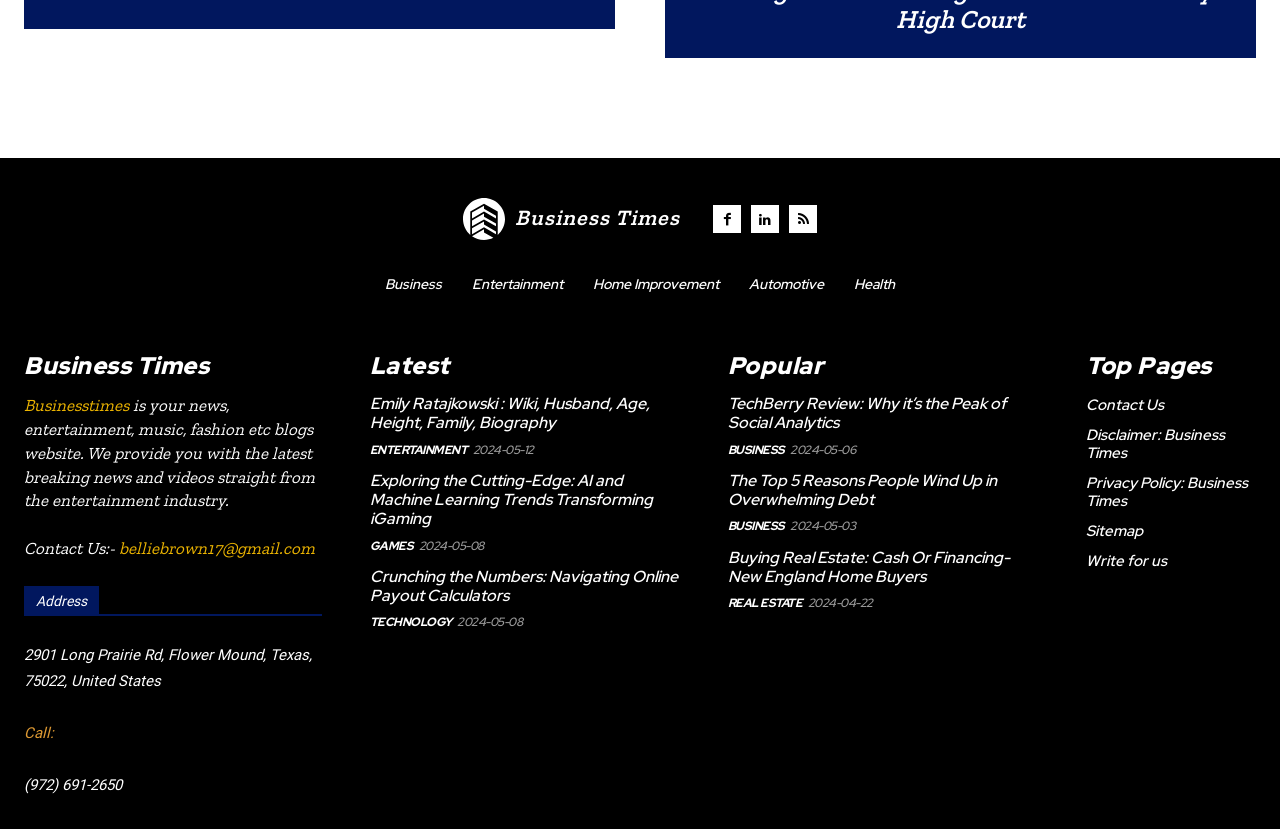Pinpoint the bounding box coordinates of the clickable element to carry out the following instruction: "View Top Pages."

[0.849, 0.425, 0.947, 0.46]